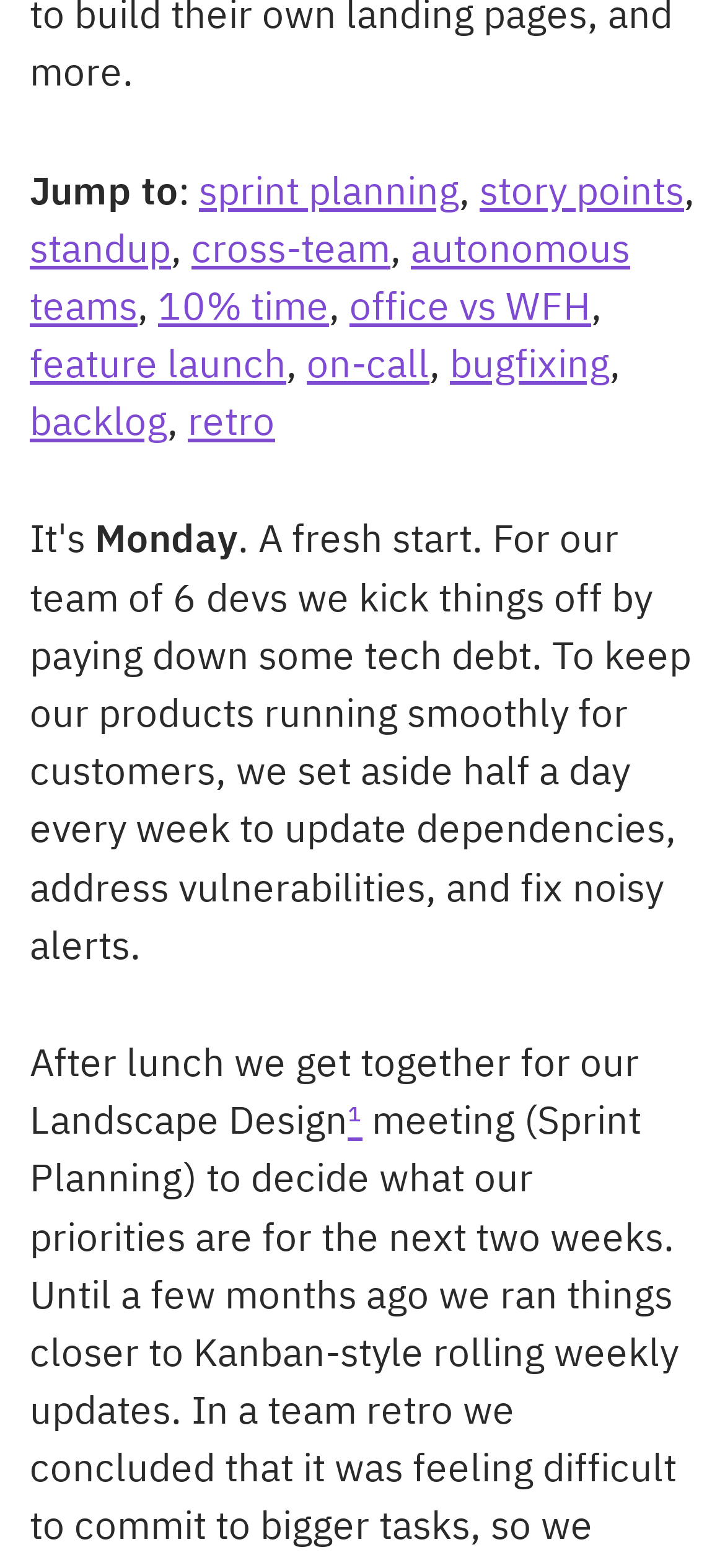Look at the image and answer the question in detail:
What is the purpose of setting aside half a day every week?

The purpose of setting aside half a day every week is to update dependencies, address vulnerabilities, and fix noisy alerts, which is mentioned in the text 'To keep our products running smoothly for customers, we set aside half a day every week to update dependencies, address vulnerabilities, and fix noisy alerts' with a bounding box of [0.041, 0.334, 0.954, 0.617].